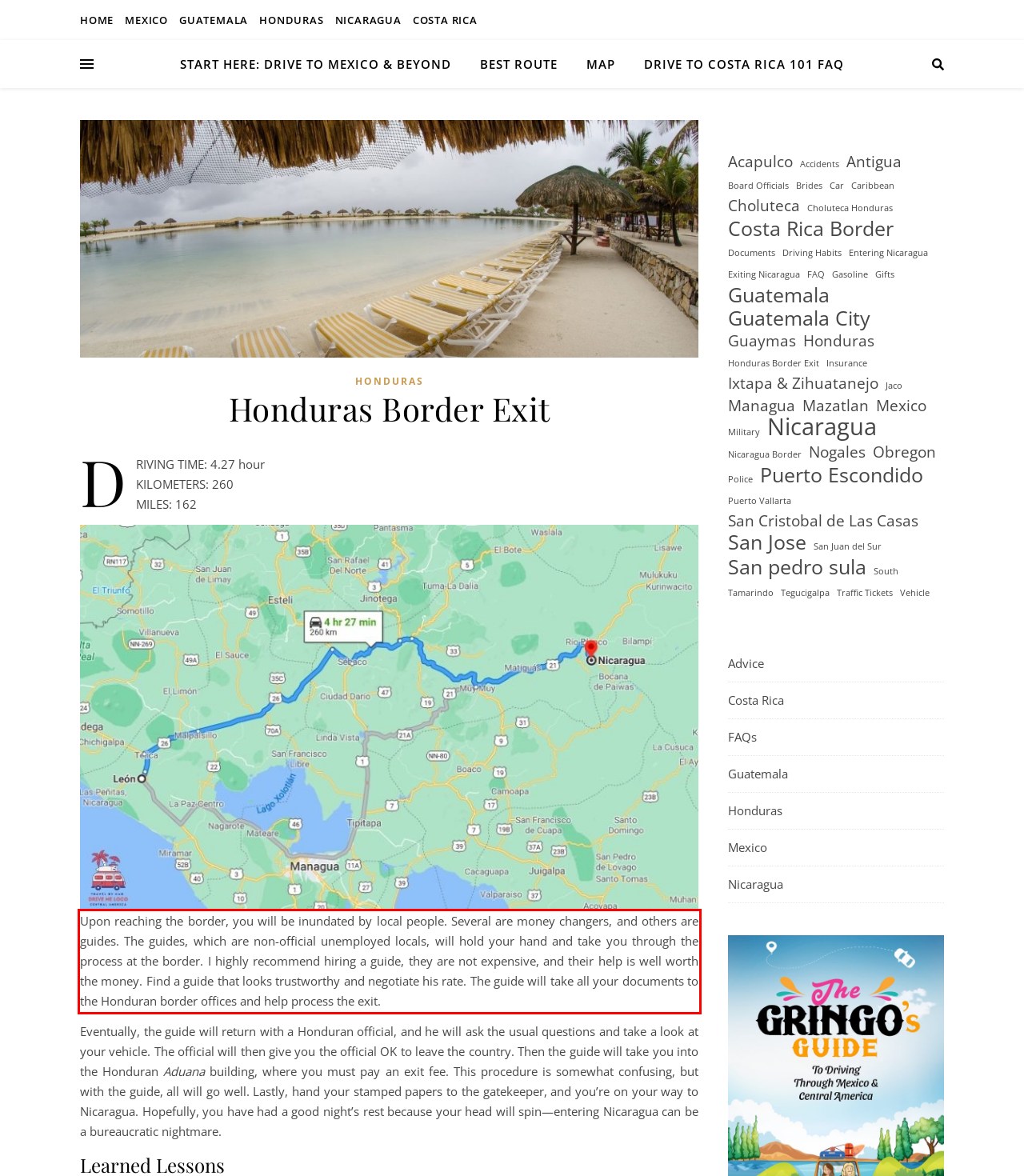In the given screenshot, locate the red bounding box and extract the text content from within it.

Upon reaching the border, you will be inundated by local people. Several are money changers, and others are guides. The guides, which are non-official unemployed locals, will hold your hand and take you through the process at the border. I highly recommend hiring a guide, they are not expensive, and their help is well worth the money. Find a guide that looks trustworthy and negotiate his rate. The guide will take all your documents to the Honduran border offices and help process the exit.